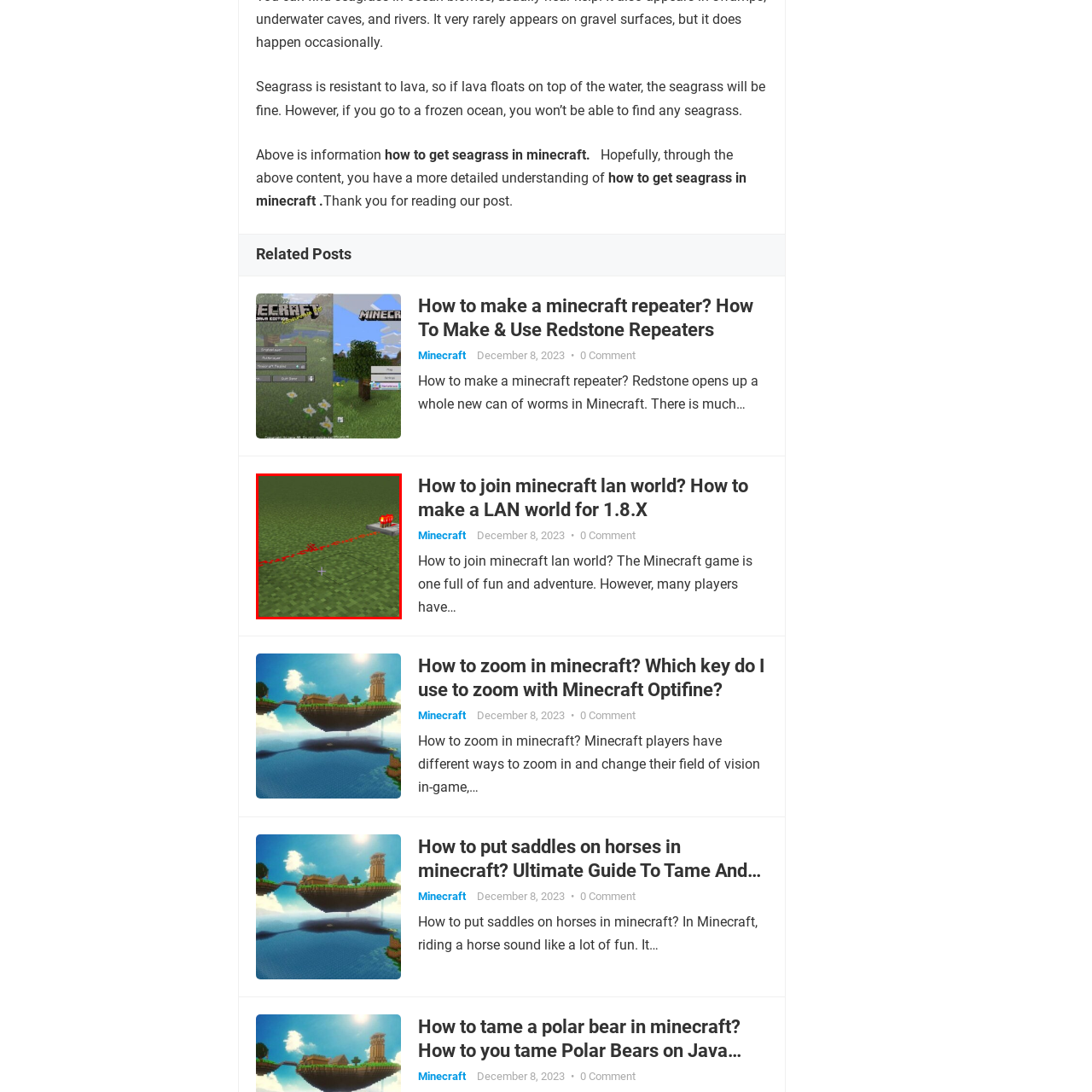View the portion of the image inside the red box and respond to the question with a succinct word or phrase: What is the likely topic of the tutorial or guide?

Redstone repeater